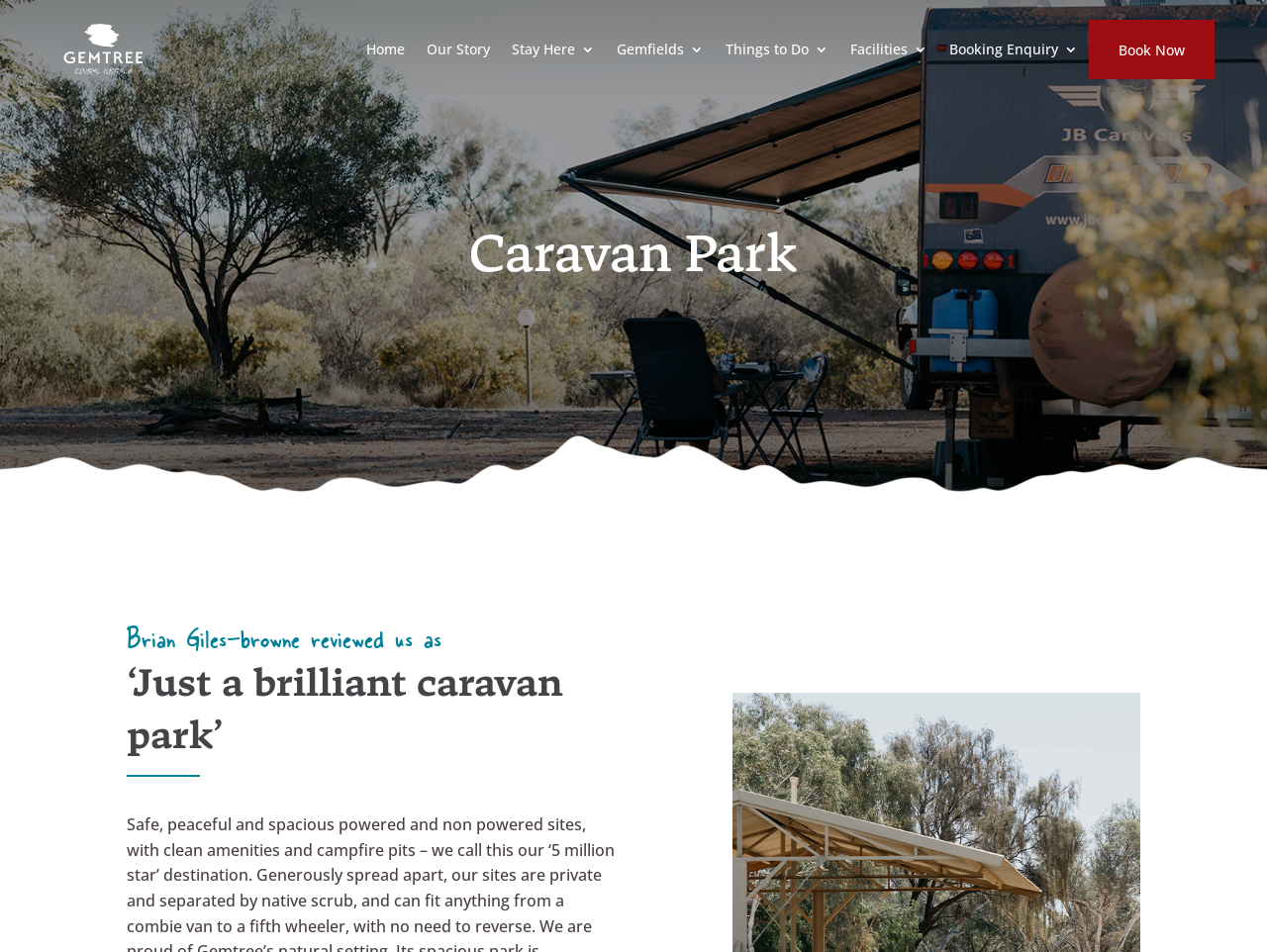Find the bounding box coordinates of the element's region that should be clicked in order to follow the given instruction: "Click on the 'Book Now' button". The coordinates should consist of four float numbers between 0 and 1, i.e., [left, top, right, bottom].

[0.883, 0.021, 0.935, 0.085]